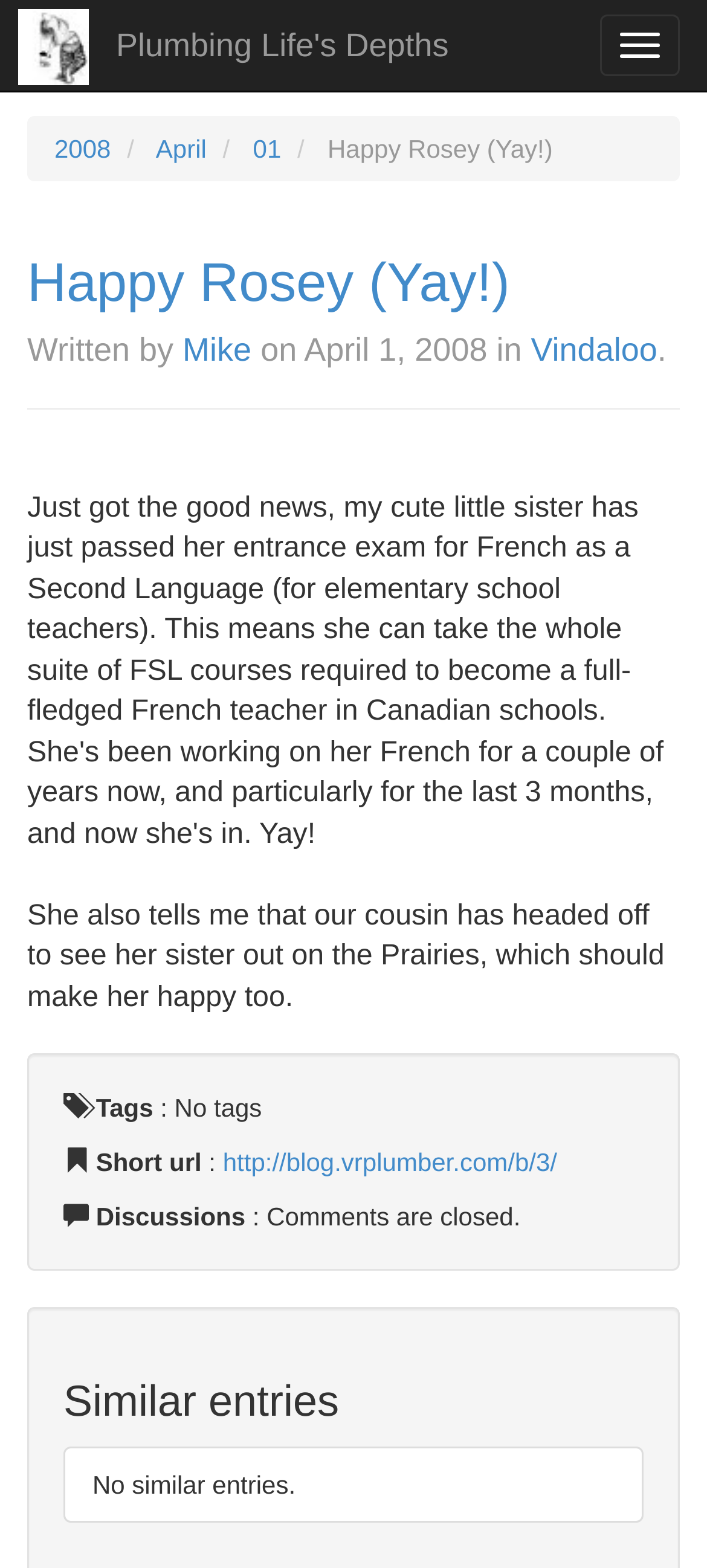Extract the bounding box coordinates for the described element: "Toggle navigation". The coordinates should be represented as four float numbers between 0 and 1: [left, top, right, bottom].

[0.849, 0.009, 0.962, 0.049]